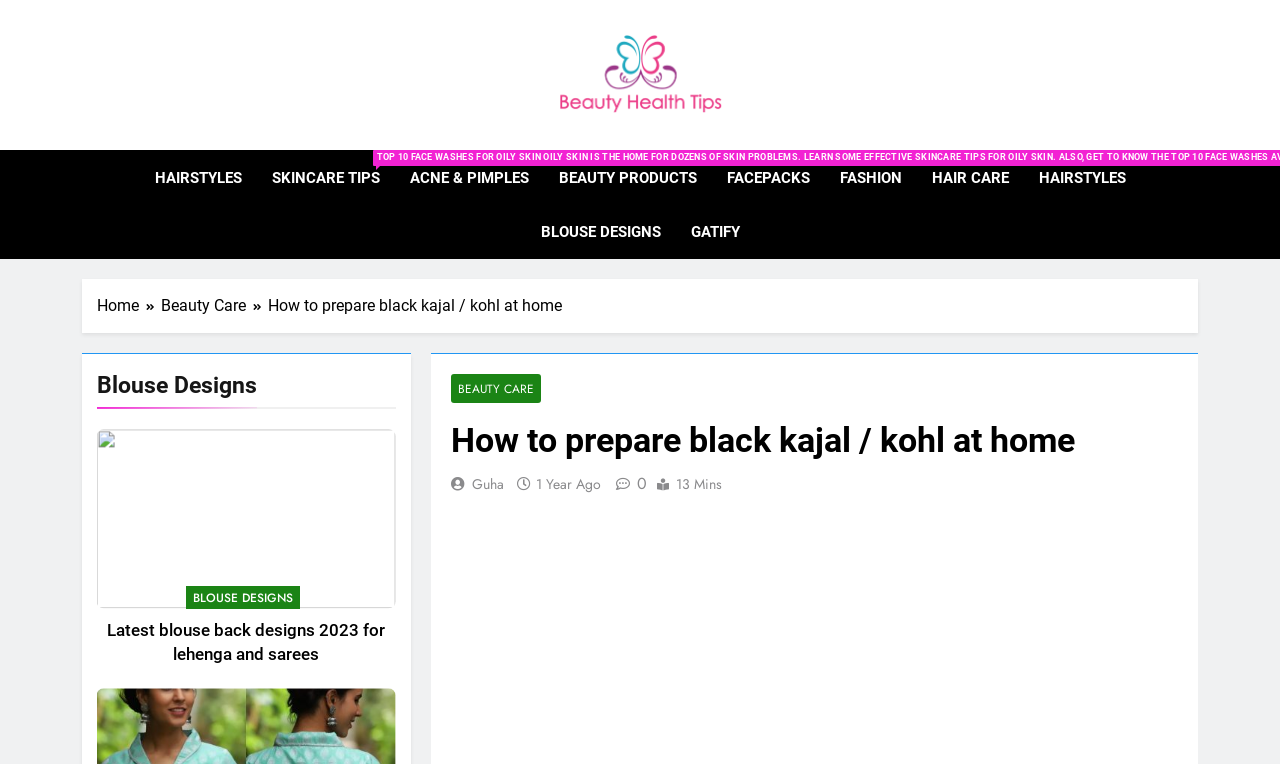Respond to the following question with a brief word or phrase:
What is the website about?

Beauty and health tips